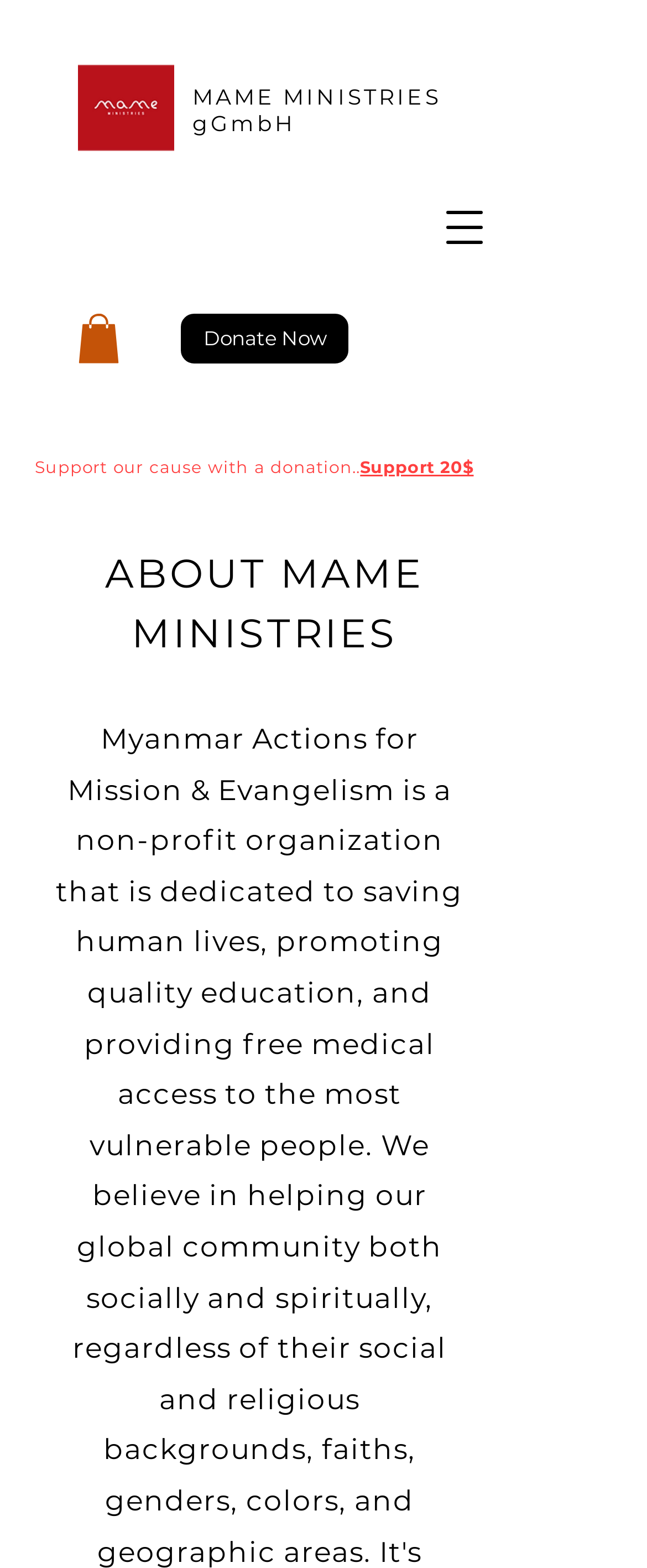Using the given element description, provide the bounding box coordinates (top-left x, top-left y, bottom-right x, bottom-right y) for the corresponding UI element in the screenshot: MAME MINISTRIES gGmbH

[0.297, 0.053, 0.683, 0.087]